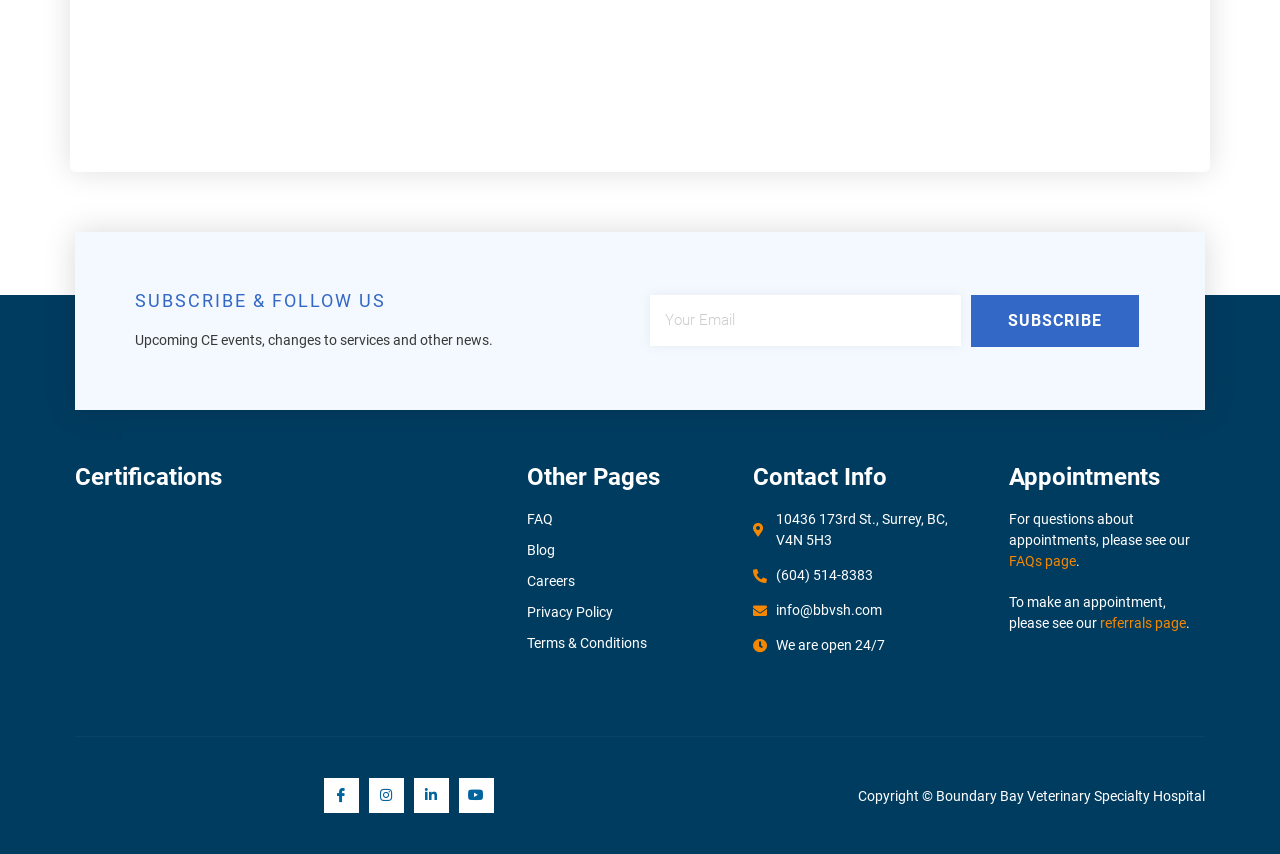Refer to the screenshot and answer the following question in detail:
What is the hospital's operating schedule?

The webpage explicitly states 'We are open 24/7' under the 'Contact Info' section, indicating that the hospital operates around the clock.